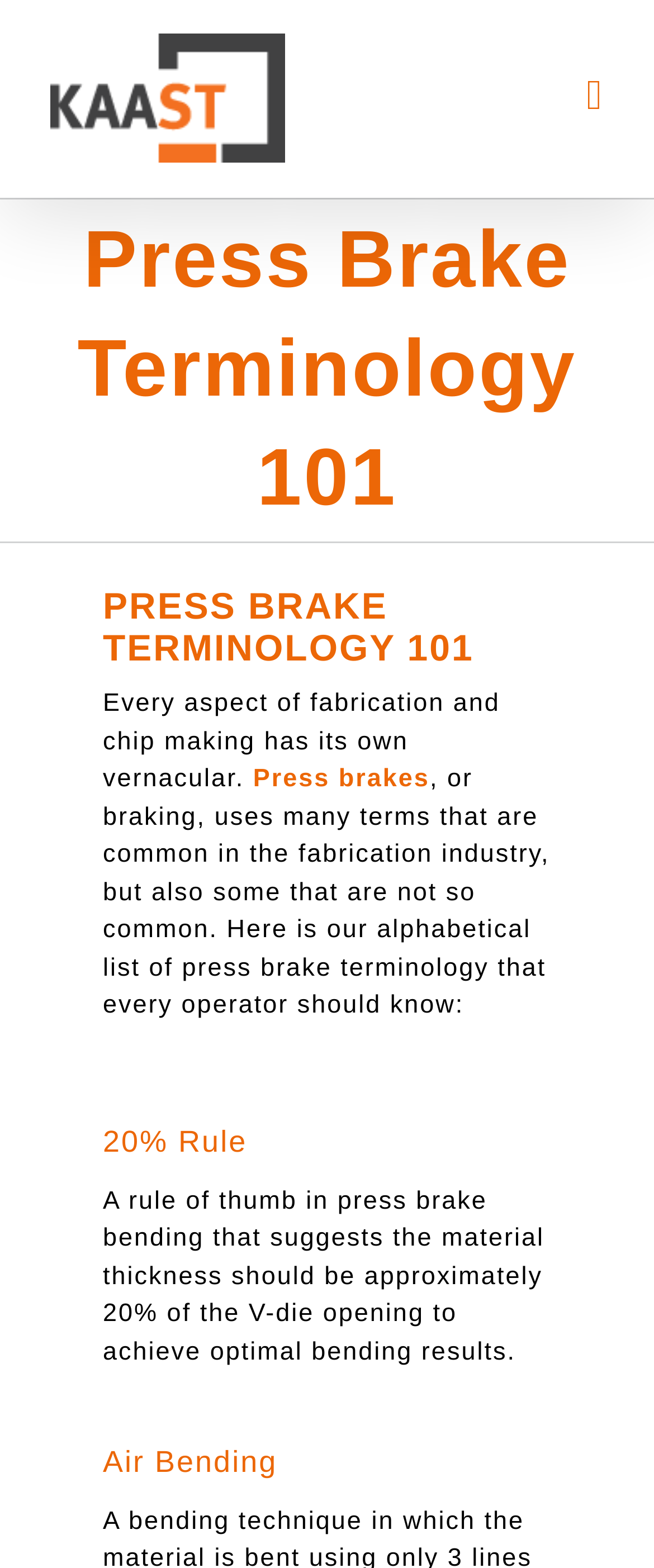Explain the webpage in detail, including its primary components.

The webpage is about press brake terminology in the fabrication industry. At the top left corner, there is a logo of KAAST Machine Tools, which is a clickable link. On the top right corner, there is a toggle button to open the mobile menu. 

Below the logo, there is a page title bar that spans the entire width of the page. Within this bar, there is a main heading "Press Brake Terminology 101" in a larger font size, followed by a subheading that explains the purpose of the page. The subheading mentions that the fabrication industry has its own vernacular and provides a list of press brake terminology that every operator should know.

Below the subheading, there are several sections, each with its own heading and description. The first section is about the "20% Rule", which is a rule of thumb in press brake bending. The description explains that the material thickness should be approximately 20% of the V-die opening to achieve optimal bending results. 

The next section is about "Air Bending", but its description is not fully visible on the current screen. There is a "Go to Top" button at the bottom right corner of the page, which allows users to quickly navigate back to the top of the page.